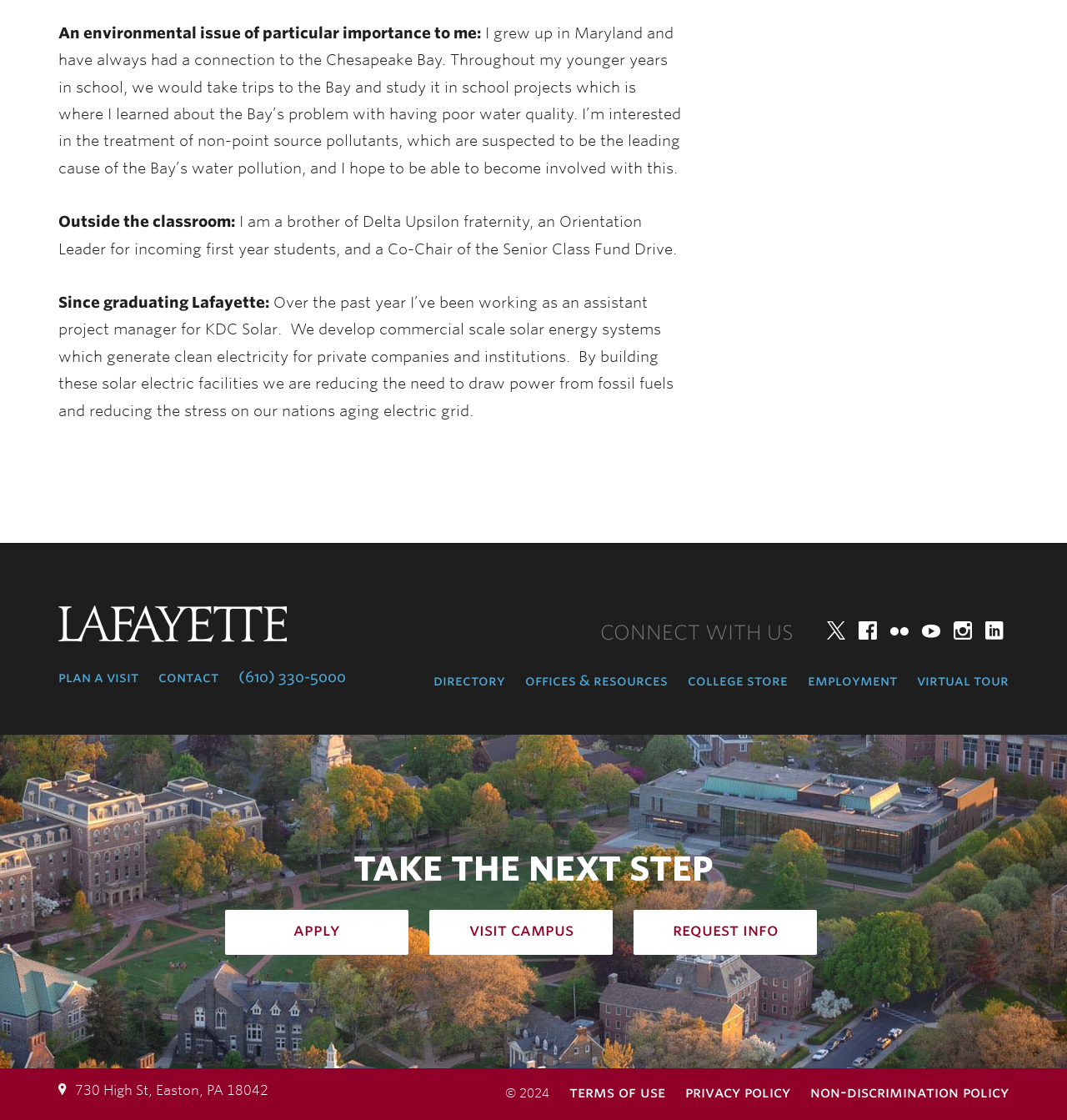Kindly determine the bounding box coordinates for the area that needs to be clicked to execute this instruction: "apply to the college".

[0.211, 0.812, 0.383, 0.852]